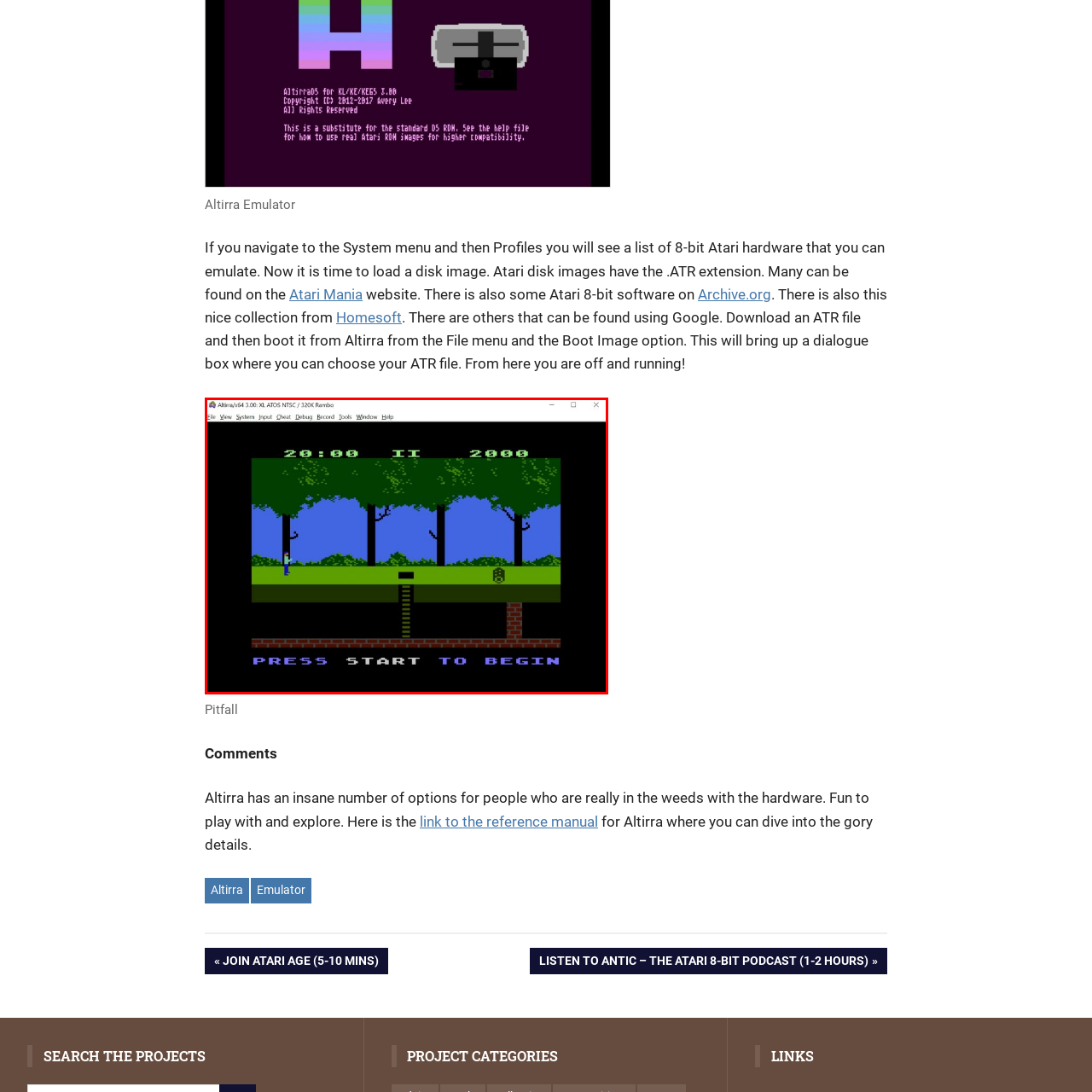Study the image surrounded by the red bounding box and respond as thoroughly as possible to the following question, using the image for reference: What instruction is displayed at the bottom of the screen?

The prominent instruction at the bottom of the screen reads 'PRESS START TO BEGIN', inviting players to engage with the game and start playing.